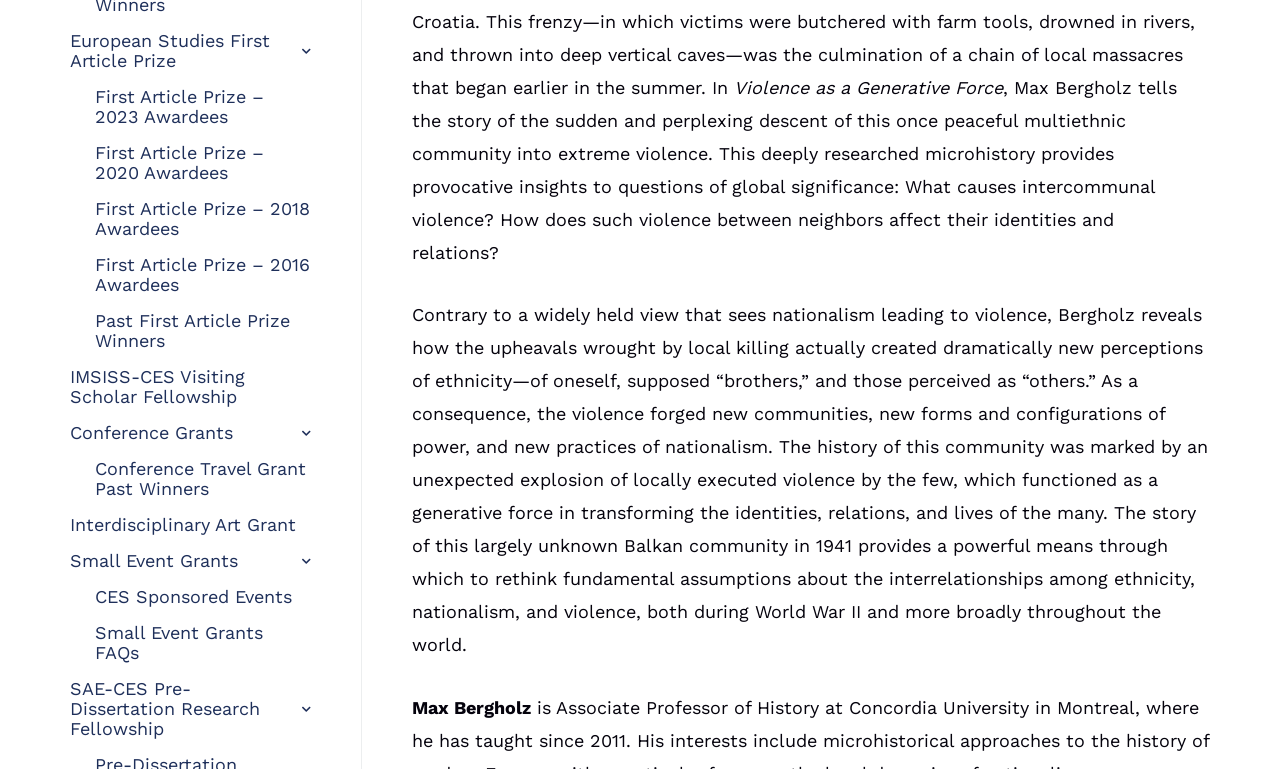Locate the bounding box coordinates of the clickable element to fulfill the following instruction: "Click on European Studies First Article Prize". Provide the coordinates as four float numbers between 0 and 1 in the format [left, top, right, bottom].

[0.055, 0.03, 0.243, 0.103]